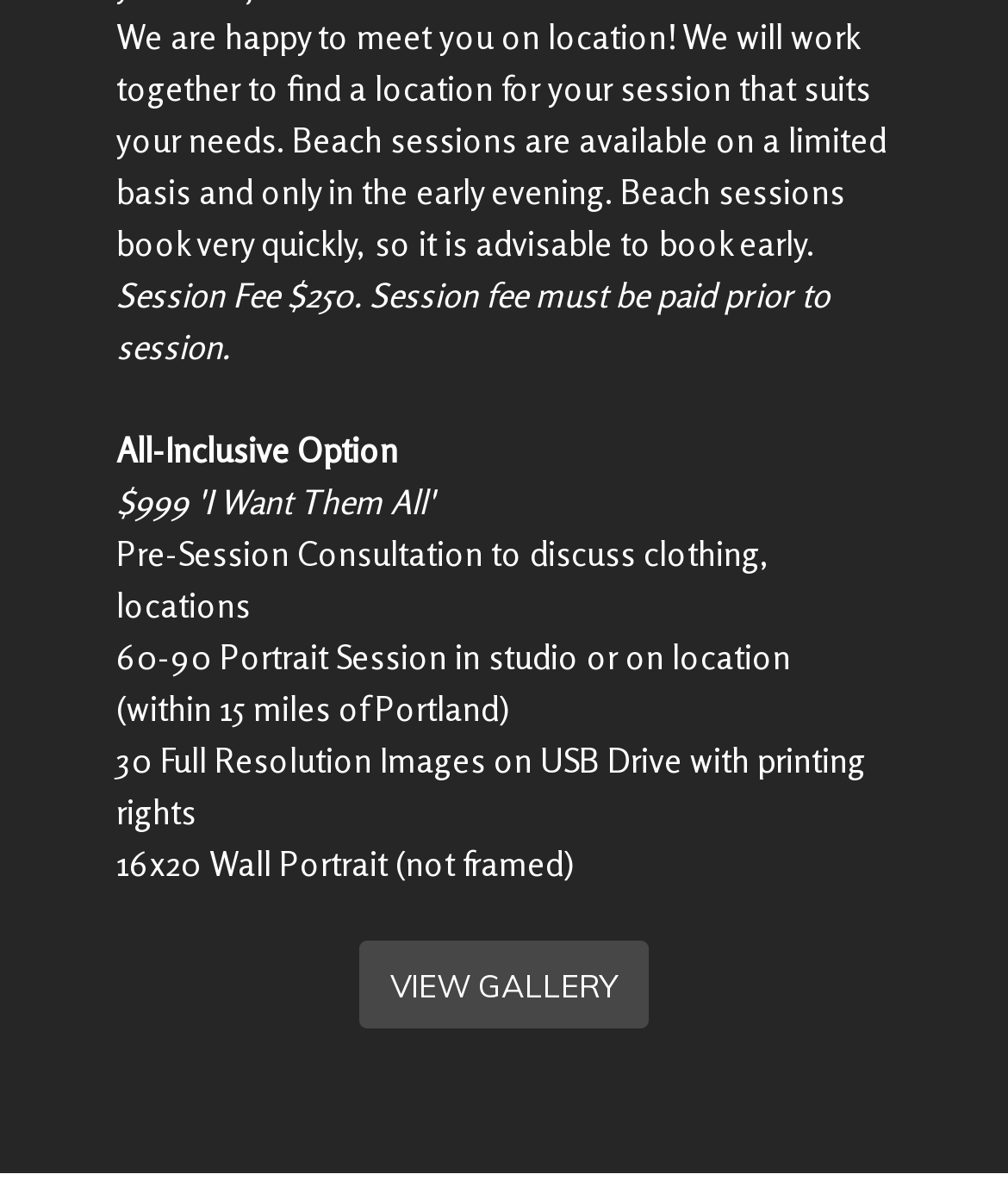What is the session fee?
Answer the question with a detailed and thorough explanation.

The session fee is mentioned in the second StaticText element, which states 'Session Fee $250. Session fee must be paid prior to session.'